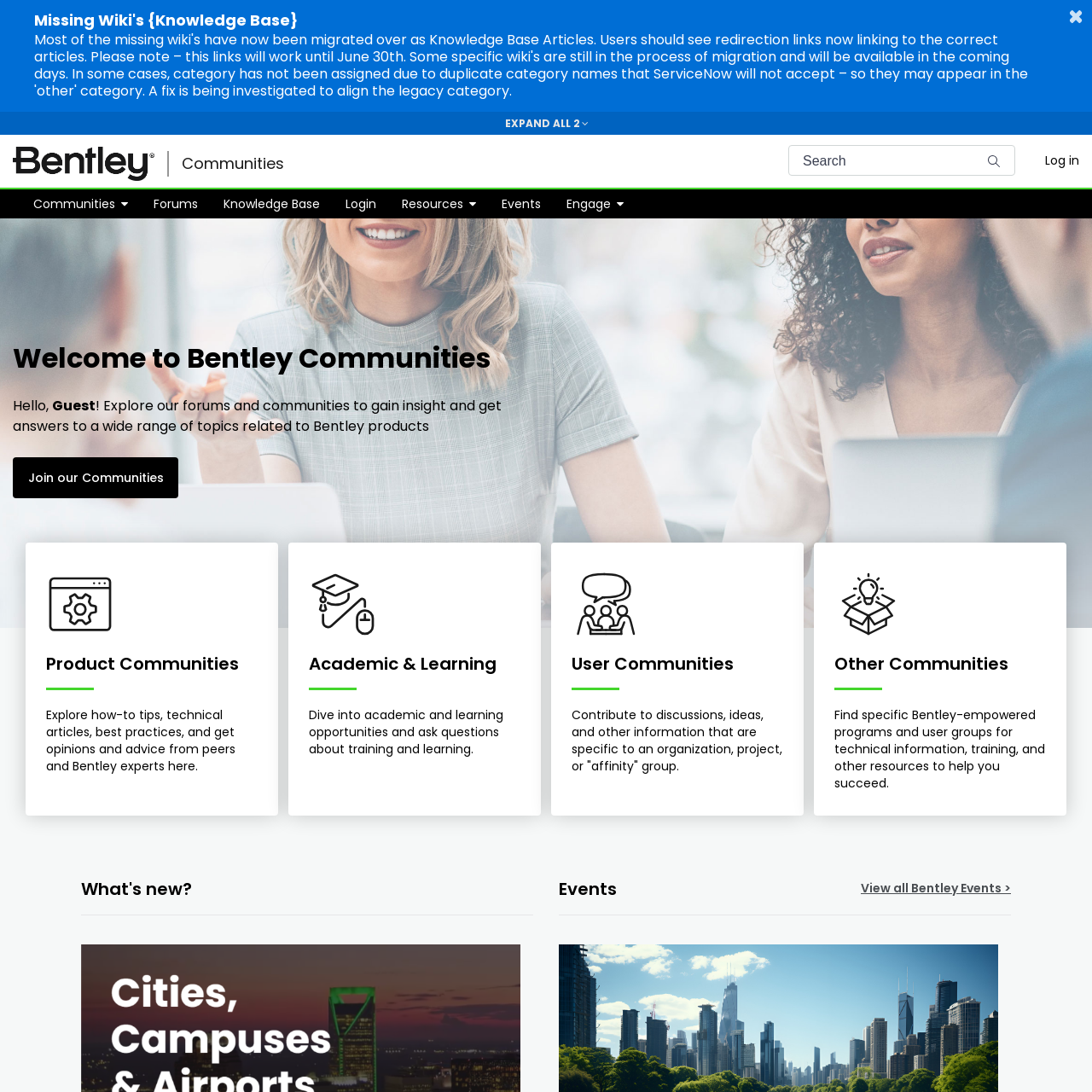Can you find the bounding box coordinates of the area I should click to execute the following instruction: "Log in"?

[0.945, 0.139, 1.0, 0.155]